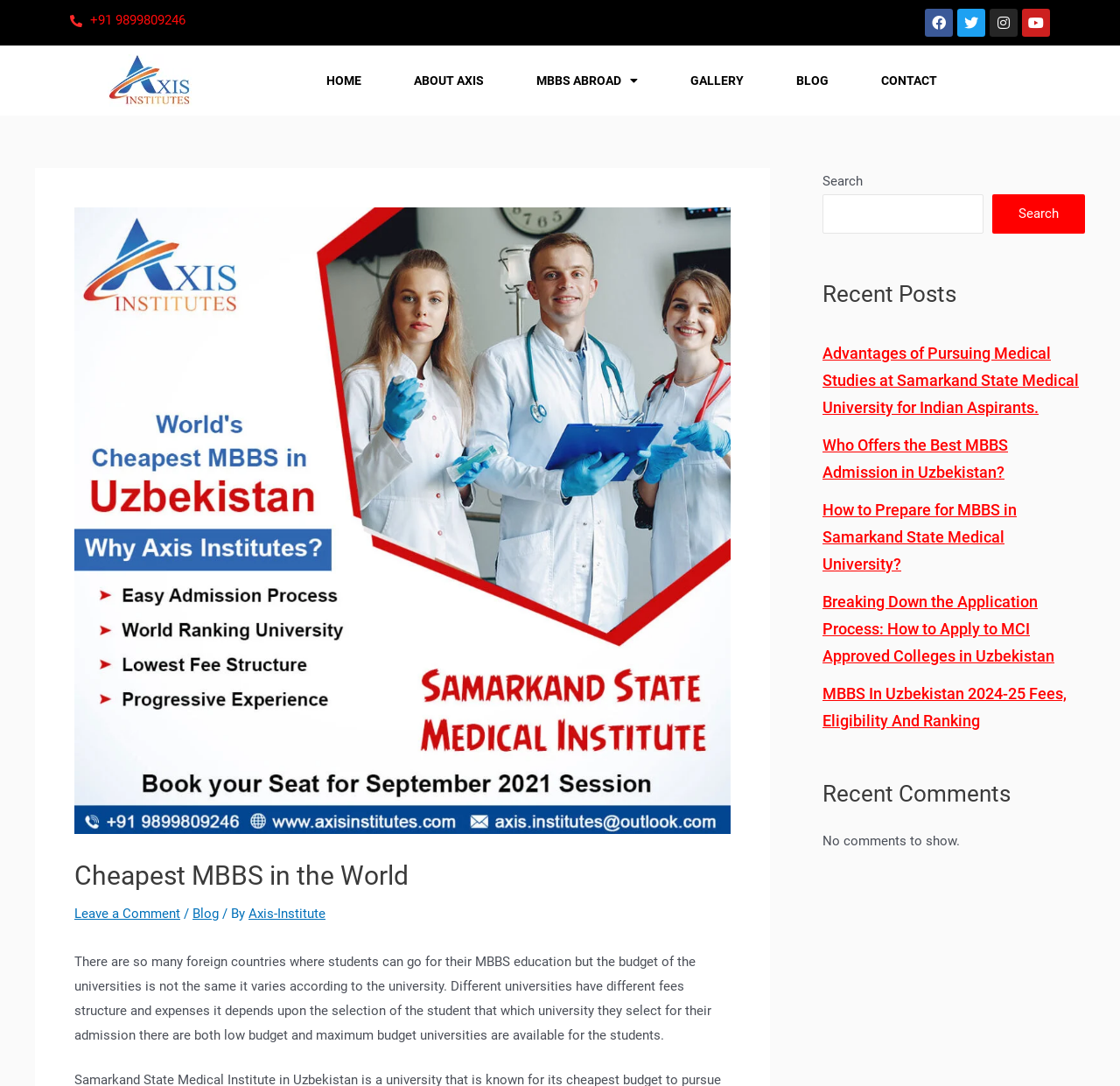Answer the question below with a single word or a brief phrase: 
What is the phone number displayed on the top left?

+91 9899809246